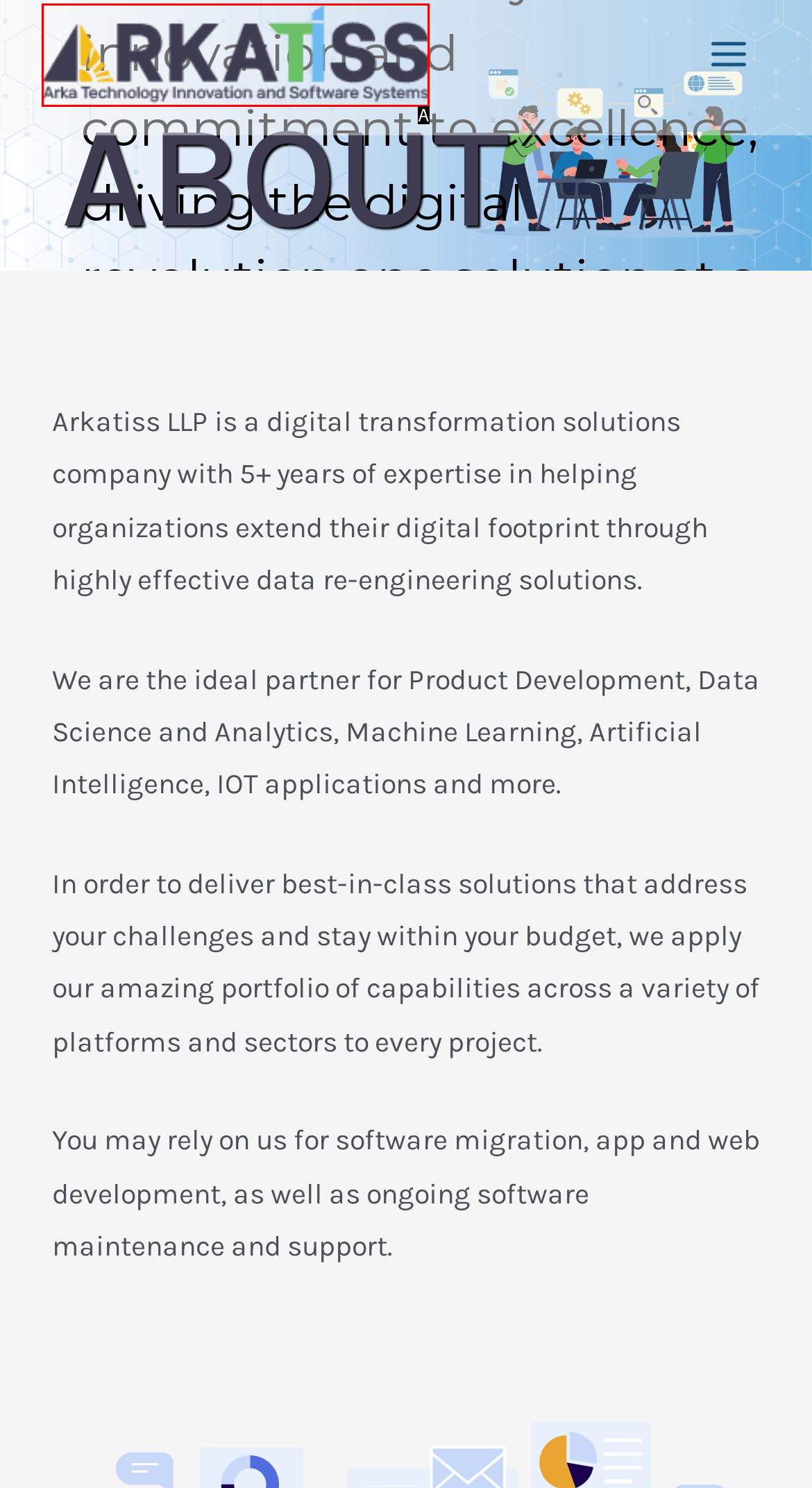Based on the description aria-label="Arkatiss", identify the most suitable HTML element from the options. Provide your answer as the corresponding letter.

A